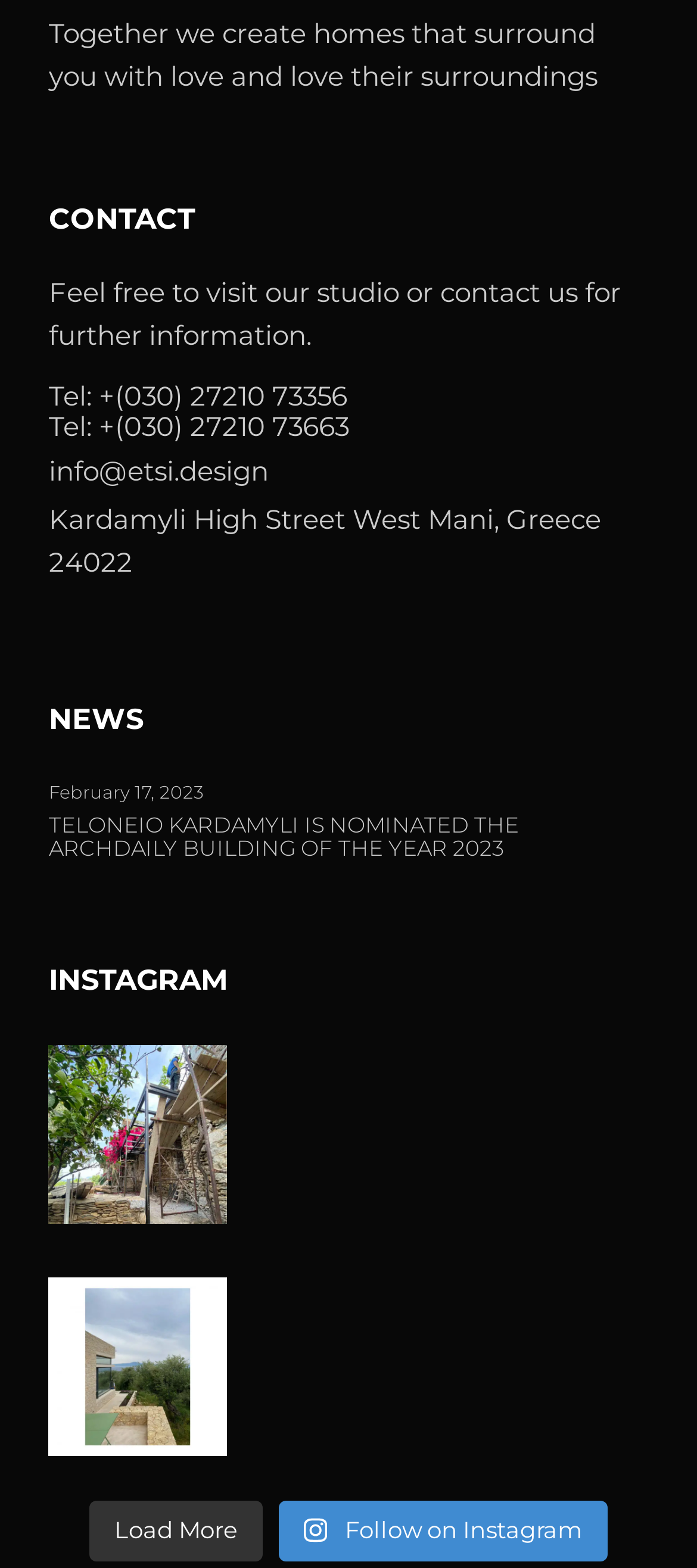Please specify the bounding box coordinates for the clickable region that will help you carry out the instruction: "Visit the studio or contact us for further information".

[0.07, 0.176, 0.891, 0.225]